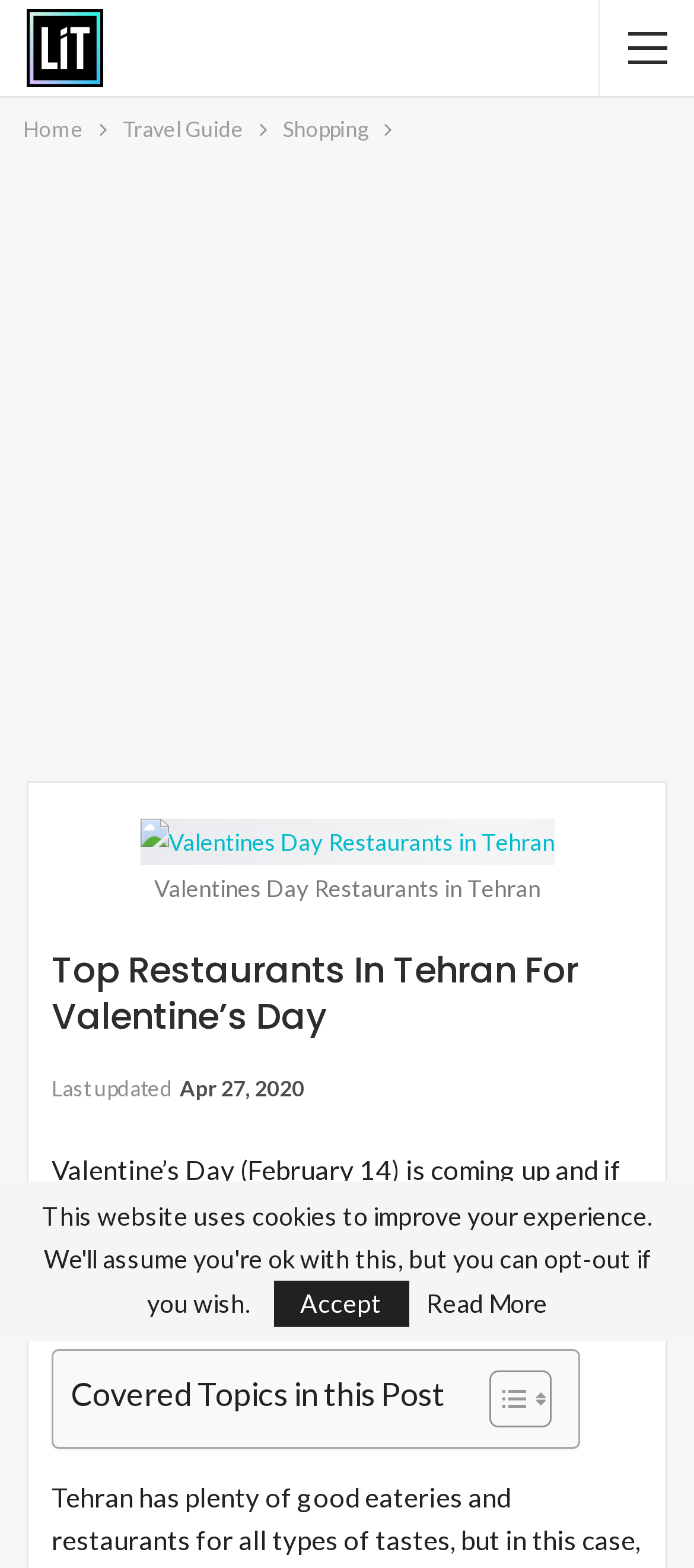What is the occasion being celebrated on February 14?
Using the screenshot, give a one-word or short phrase answer.

Valentine's Day